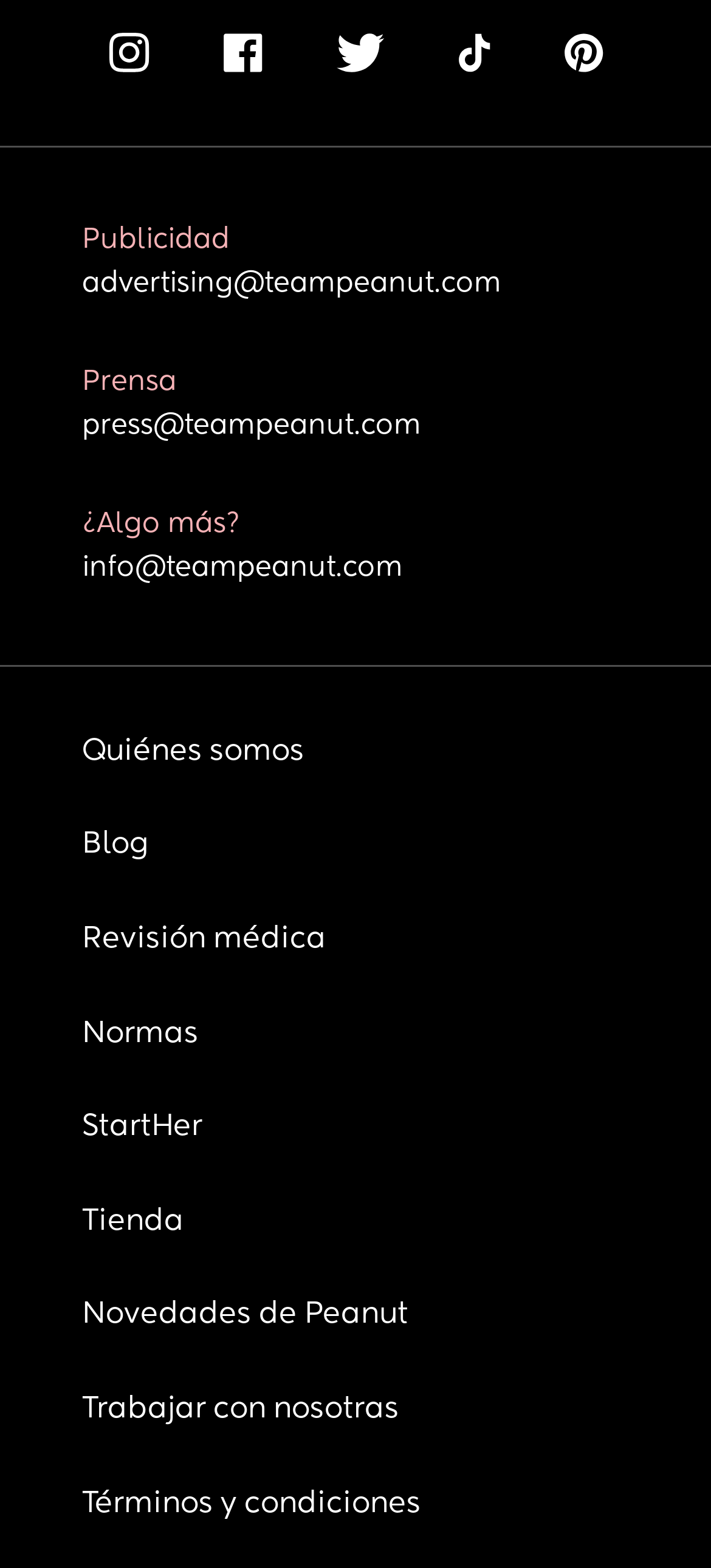What is the last link on the webpage?
Refer to the image and provide a detailed answer to the question.

I scrolled down to the bottom of the webpage and found that the last link is 'Términos y condiciones'.